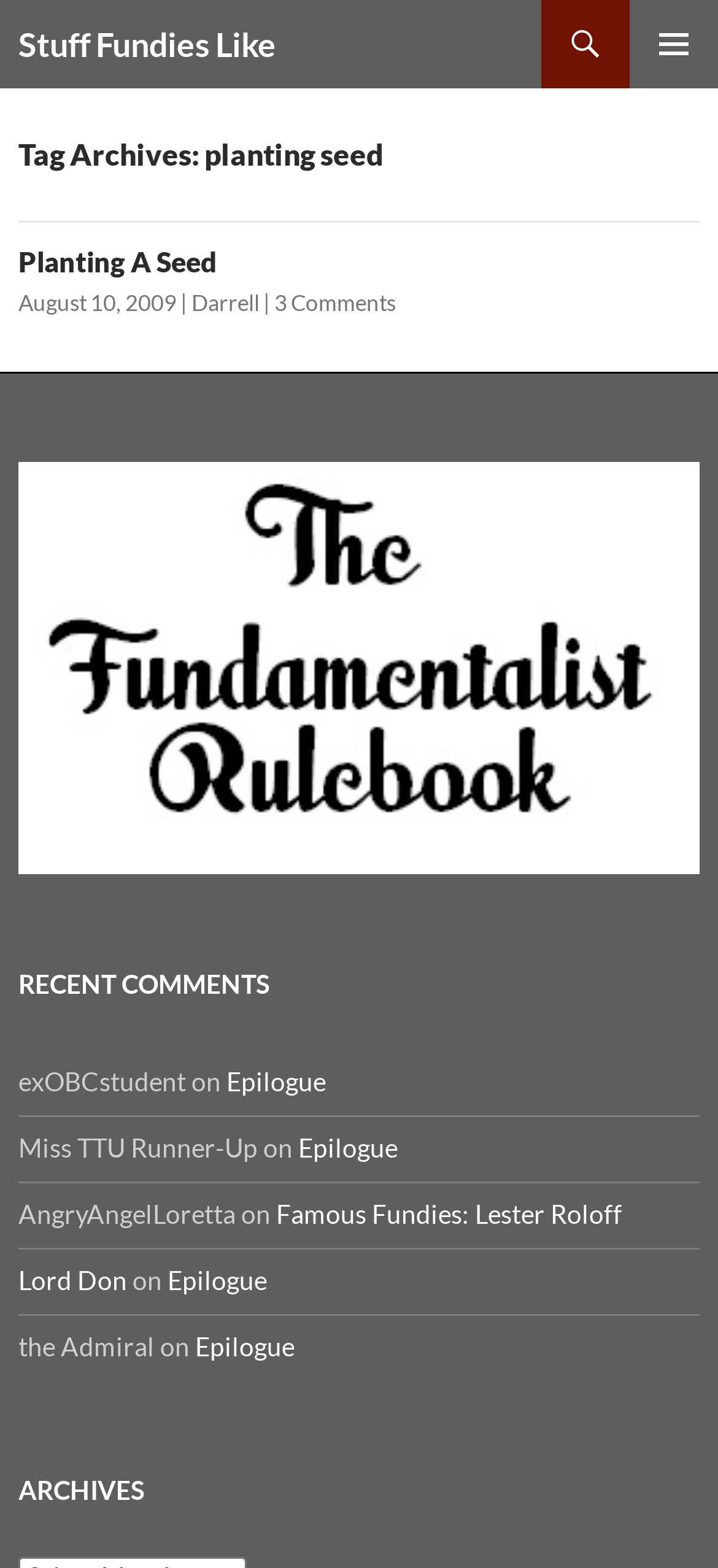What is the name of the author of the current article?
Using the information from the image, answer the question thoroughly.

The name of the author of the current article can be found in the link with the text 'Darrell'. This link is located below the article title and indicates the author of the article.